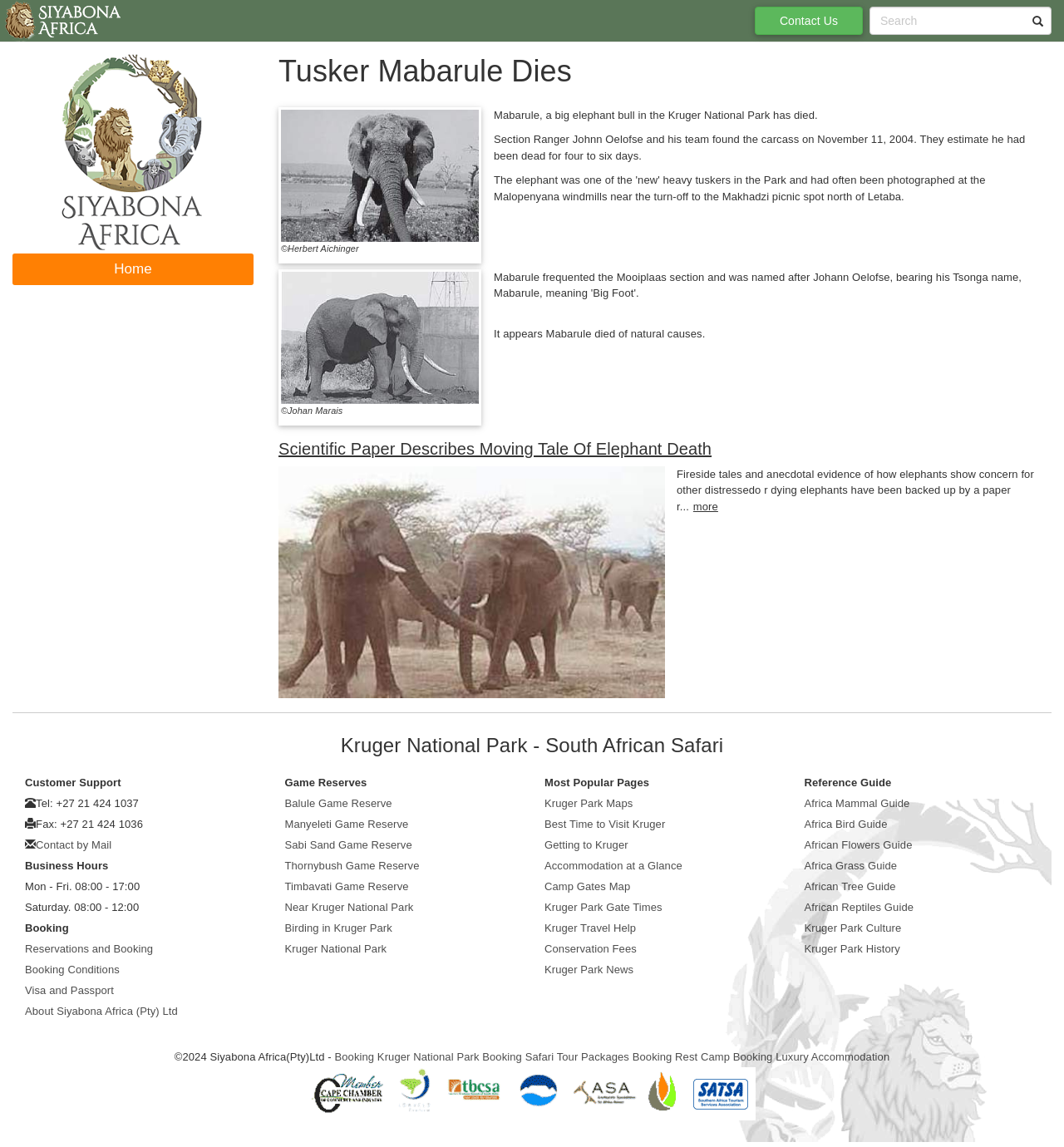Please determine the main heading text of this webpage.

Tusker Mabarule Dies